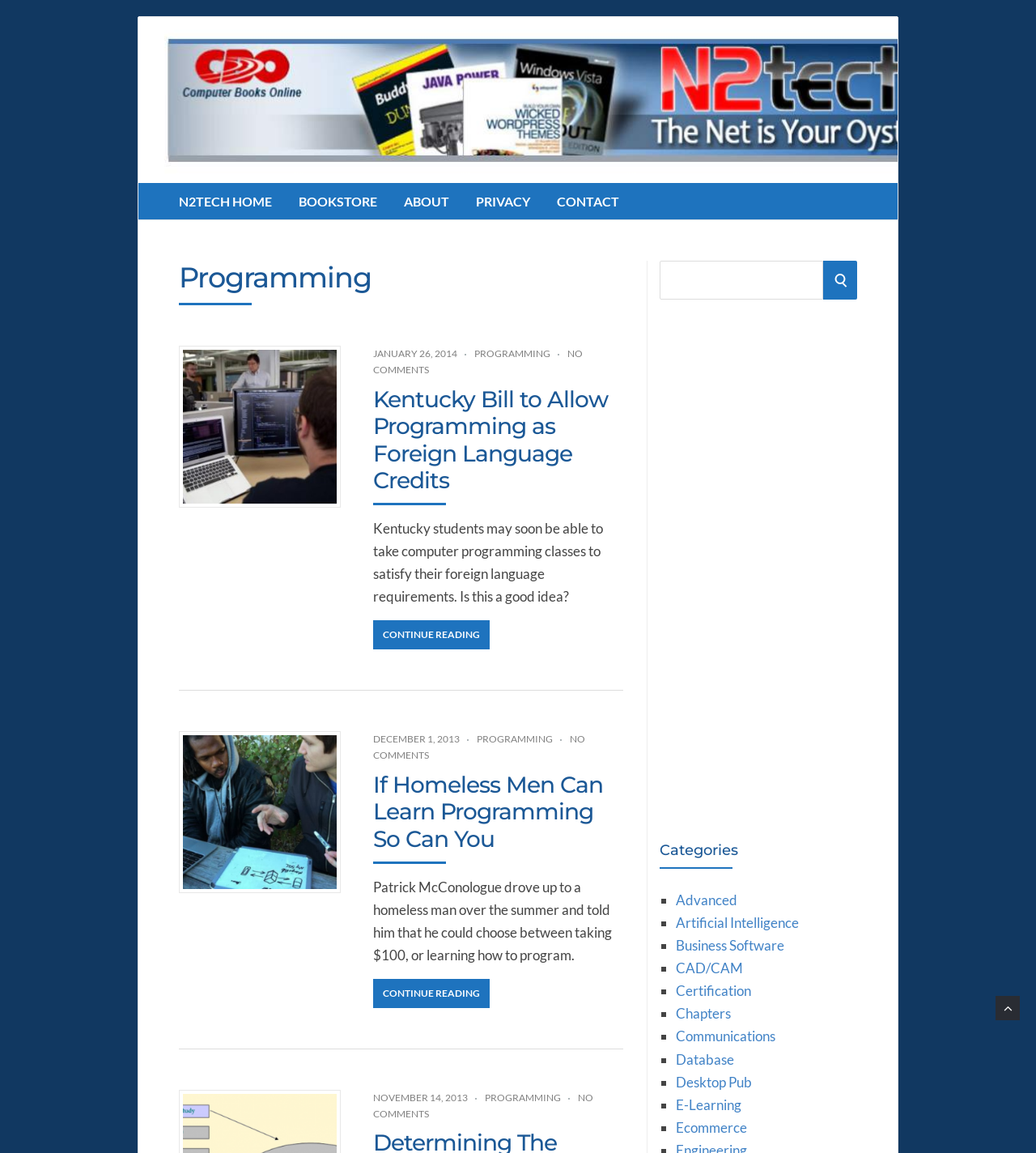What is the topic of the article 'Kentucky Bill to Allow Programming as Foreign Language Credits'?
Examine the screenshot and reply with a single word or phrase.

Programming